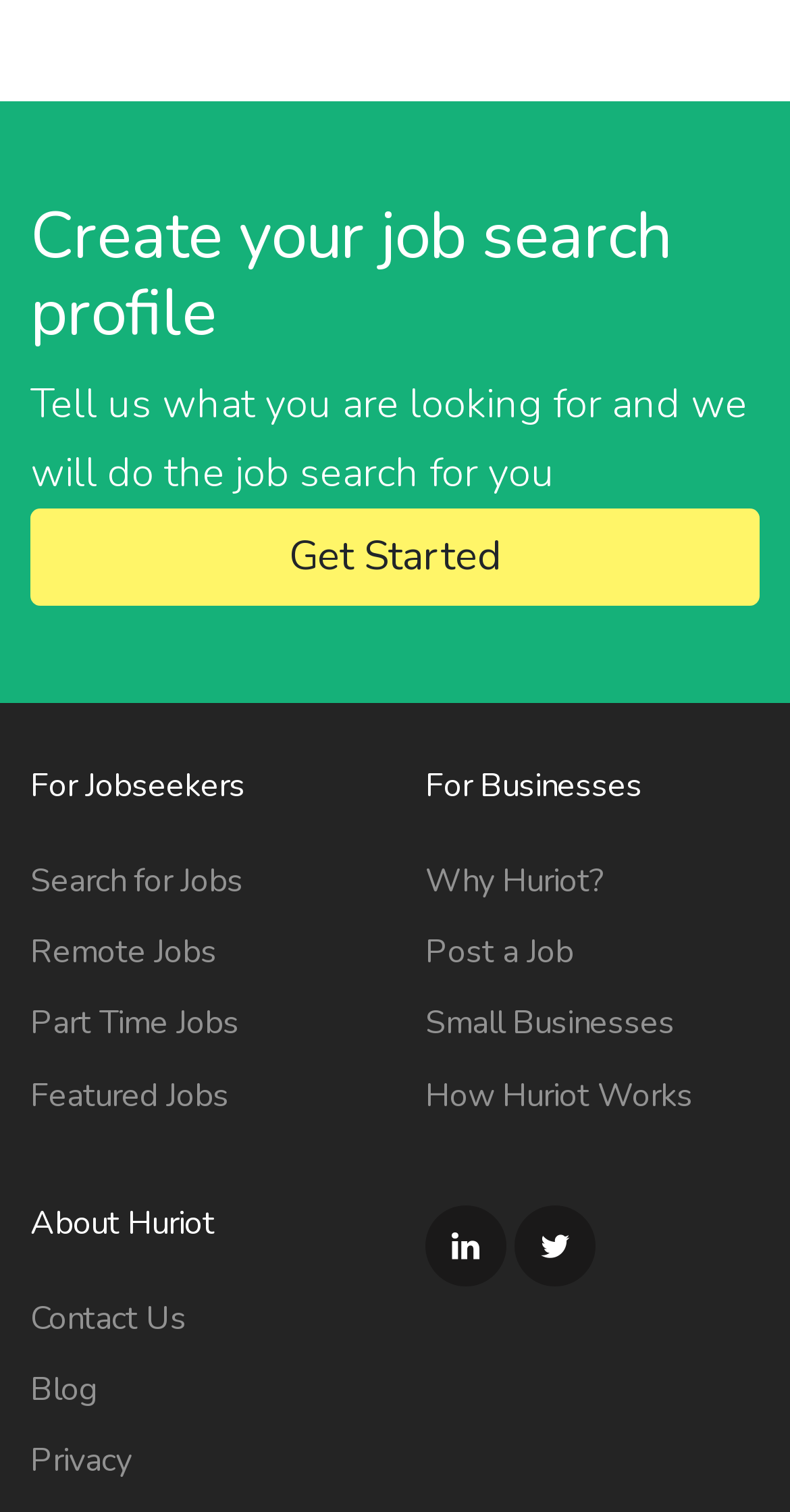What is the purpose of this website?
Please provide a comprehensive answer based on the visual information in the image.

Based on the webpage content, it appears that the website is designed to help users find jobs. The heading 'Create your job search profile' and the links 'Search for Jobs', 'Remote Jobs', 'Part Time Jobs', and 'Featured Jobs' suggest that the website is a job search platform.